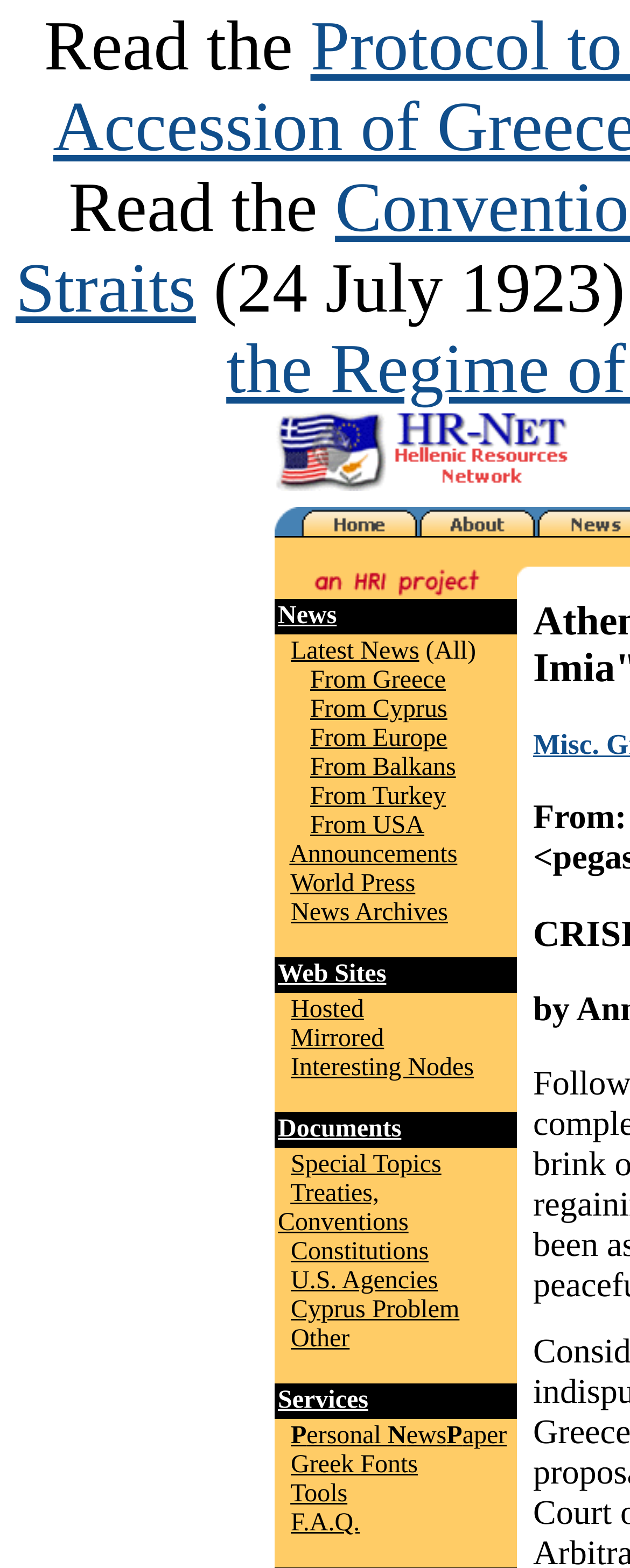Please find the bounding box coordinates for the clickable element needed to perform this instruction: "Explore the 'Services' section".

[0.441, 0.884, 0.585, 0.902]